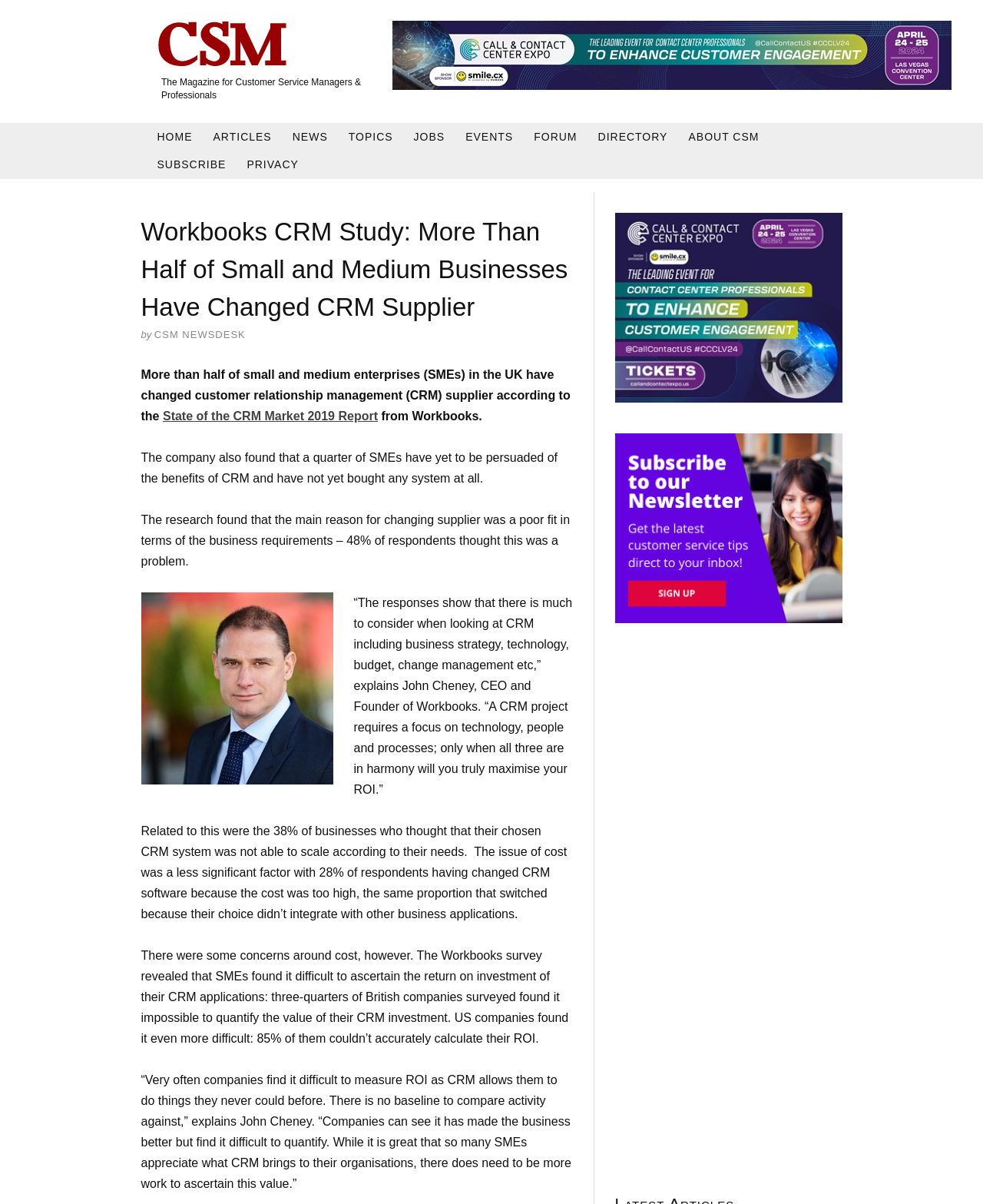Elaborate on the different components and information displayed on the webpage.

The webpage appears to be an article from a magazine or online publication focused on customer service management. At the top, there is a logo and a navigation menu with links to various sections such as HOME, ARTICLES, NEWS, TOPICS, JOBS, EVENTS, FORUM, DIRECTORY, ABOUT CSM, and SUBSCRIBE. 

Below the navigation menu, there is a heading that reads "Workbooks CRM Study: More Than Half of Small and Medium Businesses Have Changed CRM Supplier". This is followed by a brief introduction to the article, which discusses a report by Workbooks on the state of the CRM market in 2019. 

The article is divided into several paragraphs, each discussing different aspects of the report's findings. The text is accompanied by an image of John Cheney, the CEO and Founder of Workbooks, who is quoted in the article. 

On the right side of the page, there are two promotional links: one to the Call & Contact Center Expo 2024 and another to subscribe to the publication. There is also an advertisement iframe at the bottom of the page.